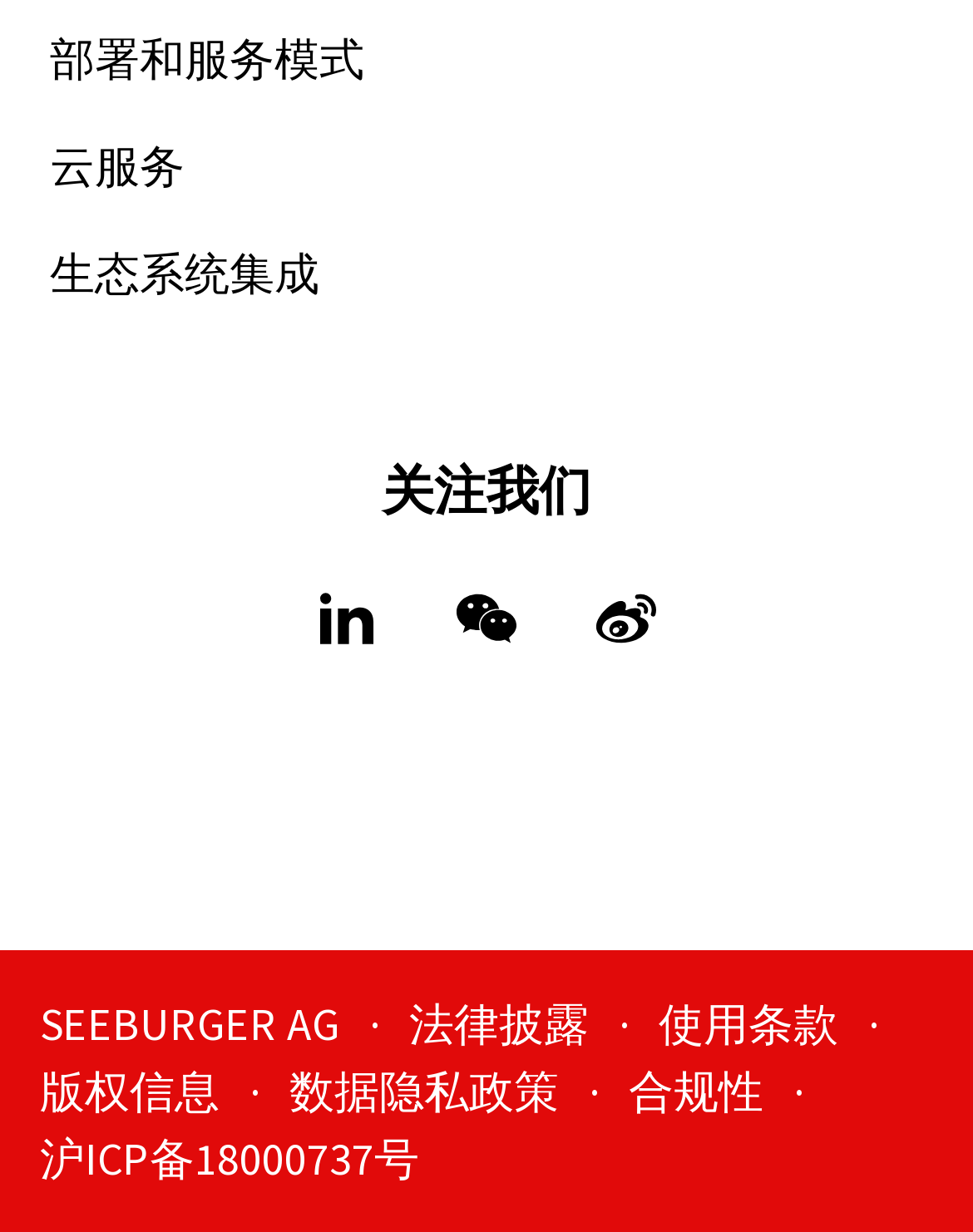Analyze the image and provide a detailed answer to the question: How many navigation links are present in the top section?

I counted the number of navigation links present in the top section of the webpage and found three links, namely '部署和服务模式', '云服务' and '生态系统集成'. These links have bounding box coordinates of [0.051, 0.019, 0.374, 0.074], [0.051, 0.106, 0.19, 0.161] and [0.051, 0.193, 0.328, 0.248] respectively.